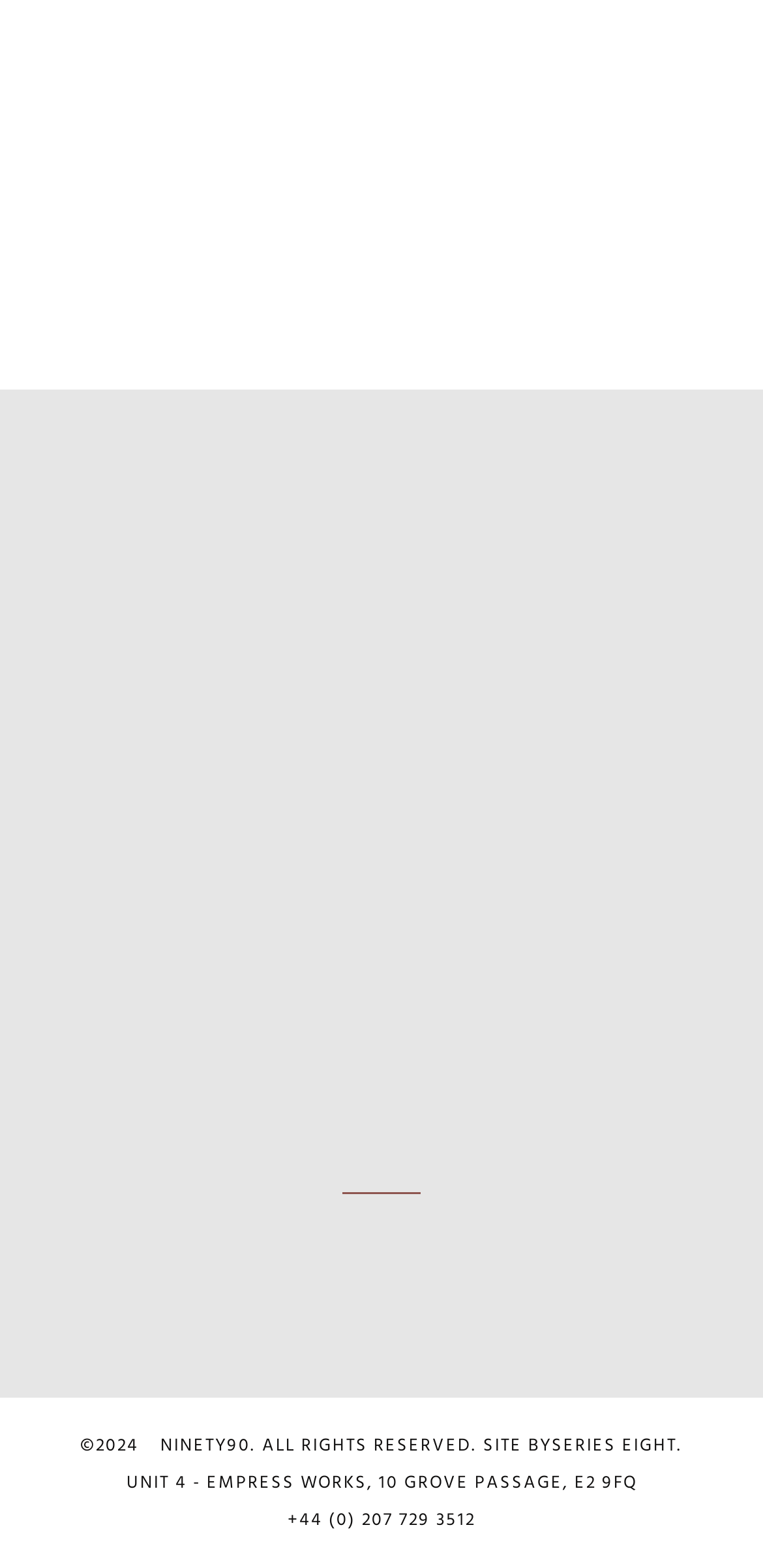What is the location of the company?
Examine the image closely and answer the question with as much detail as possible.

The location of the company is mentioned in the text 'UNIT 4 - EMPRESS WORKS, 10 GROVE PASSAGE, E2 9FQ' which is part of the contact information section.